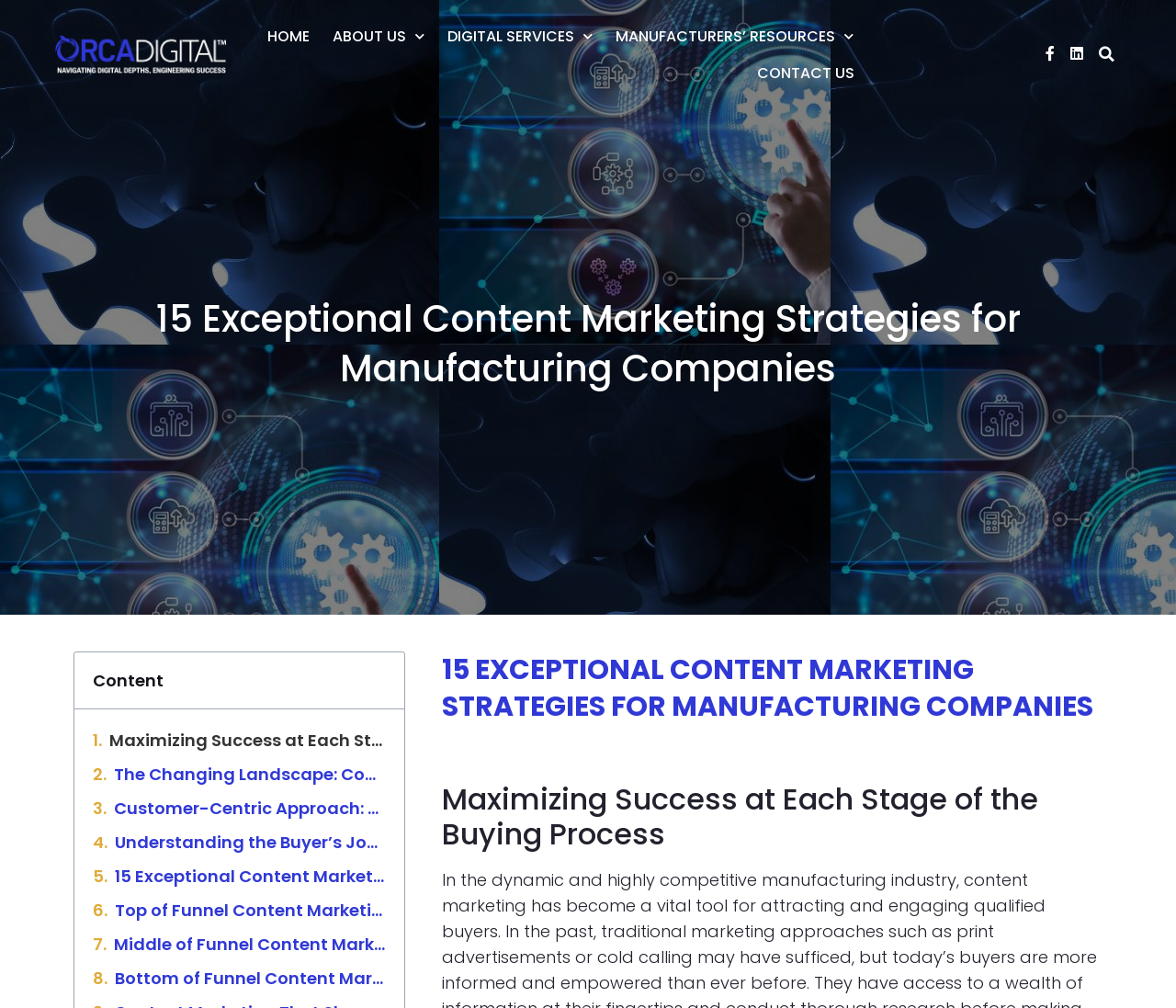Locate the bounding box coordinates of the segment that needs to be clicked to meet this instruction: "Click HOME".

[0.218, 0.018, 0.273, 0.055]